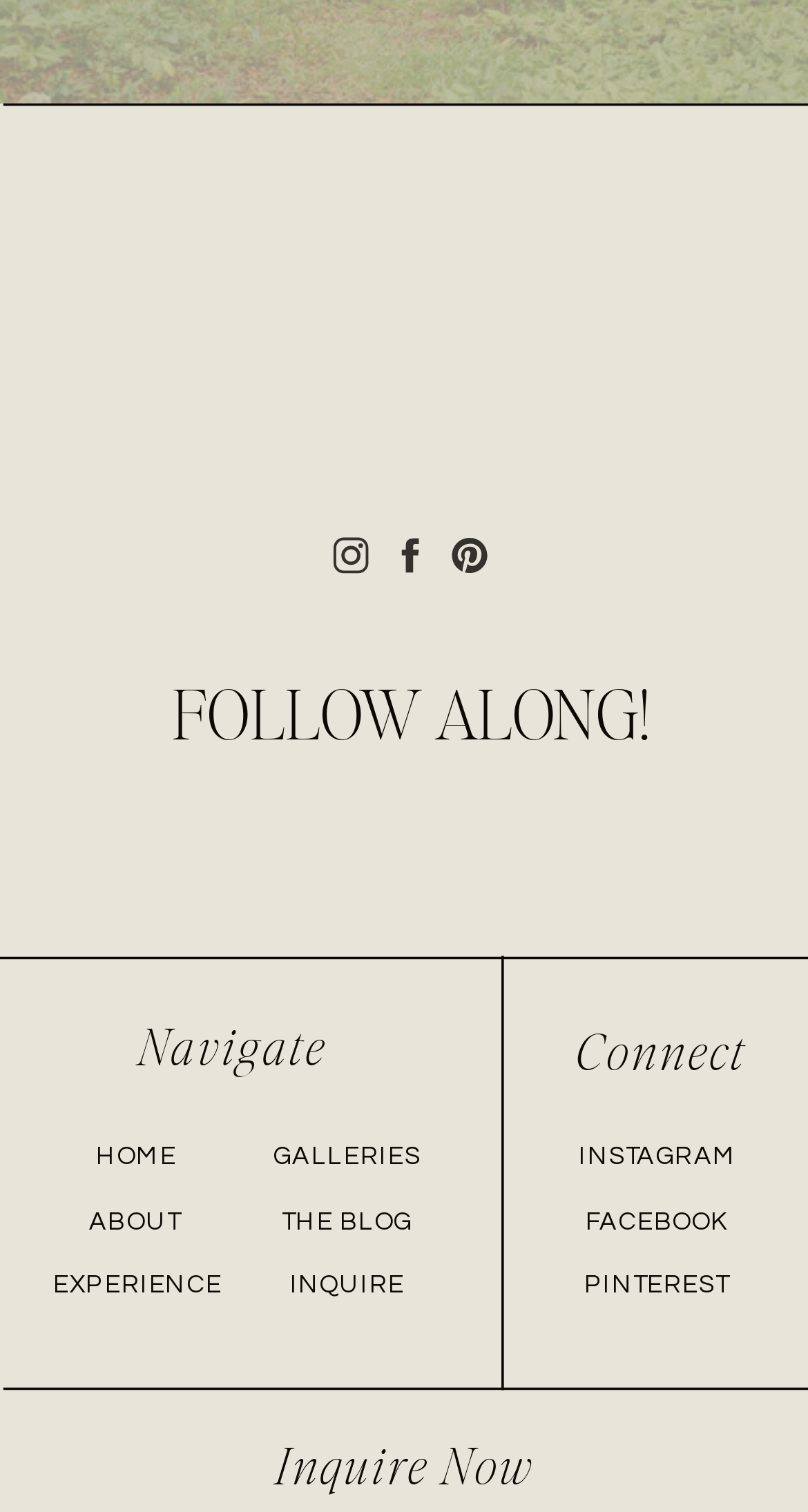Please answer the following question using a single word or phrase: 
What is the call-to-action button?

Inquire Now